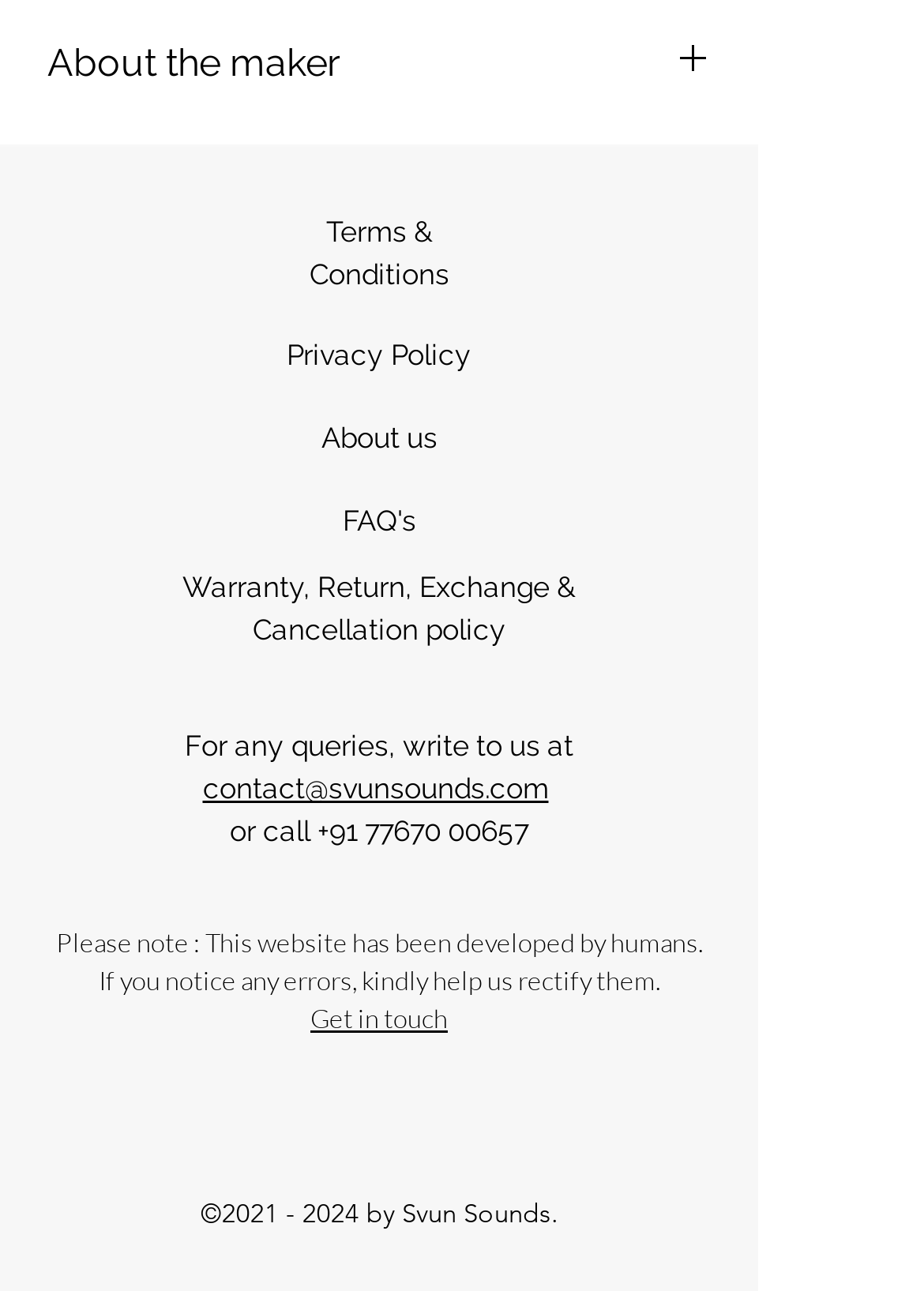What are the social media platforms listed?
We need a detailed and meticulous answer to the question.

The social media platforms are listed in the 'Social Bar' section at the bottom of the webpage, which includes links to Instagram and YouTube.